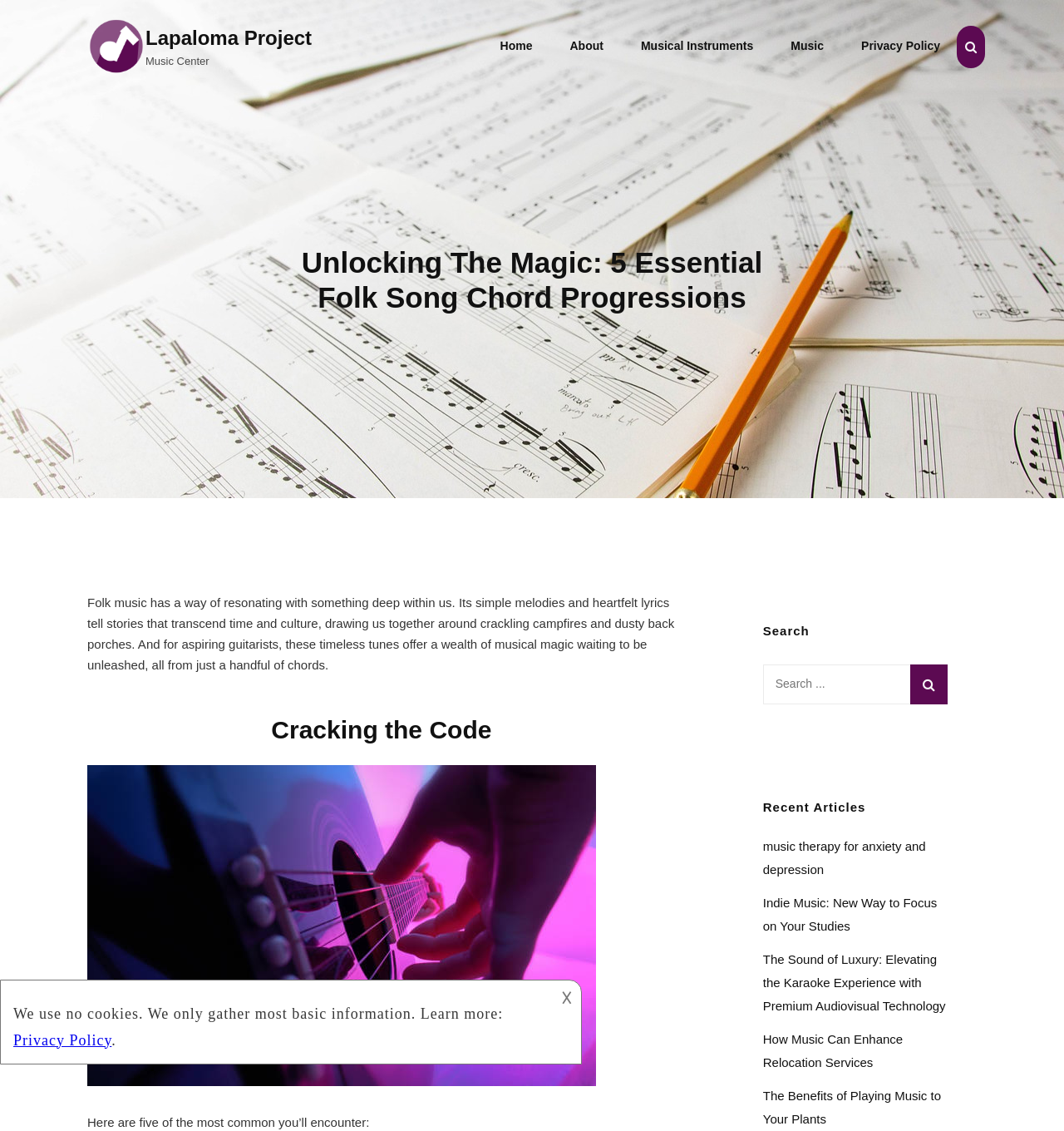Please identify the bounding box coordinates of the area that needs to be clicked to follow this instruction: "Read the article about music therapy for anxiety and depression".

[0.717, 0.742, 0.87, 0.775]